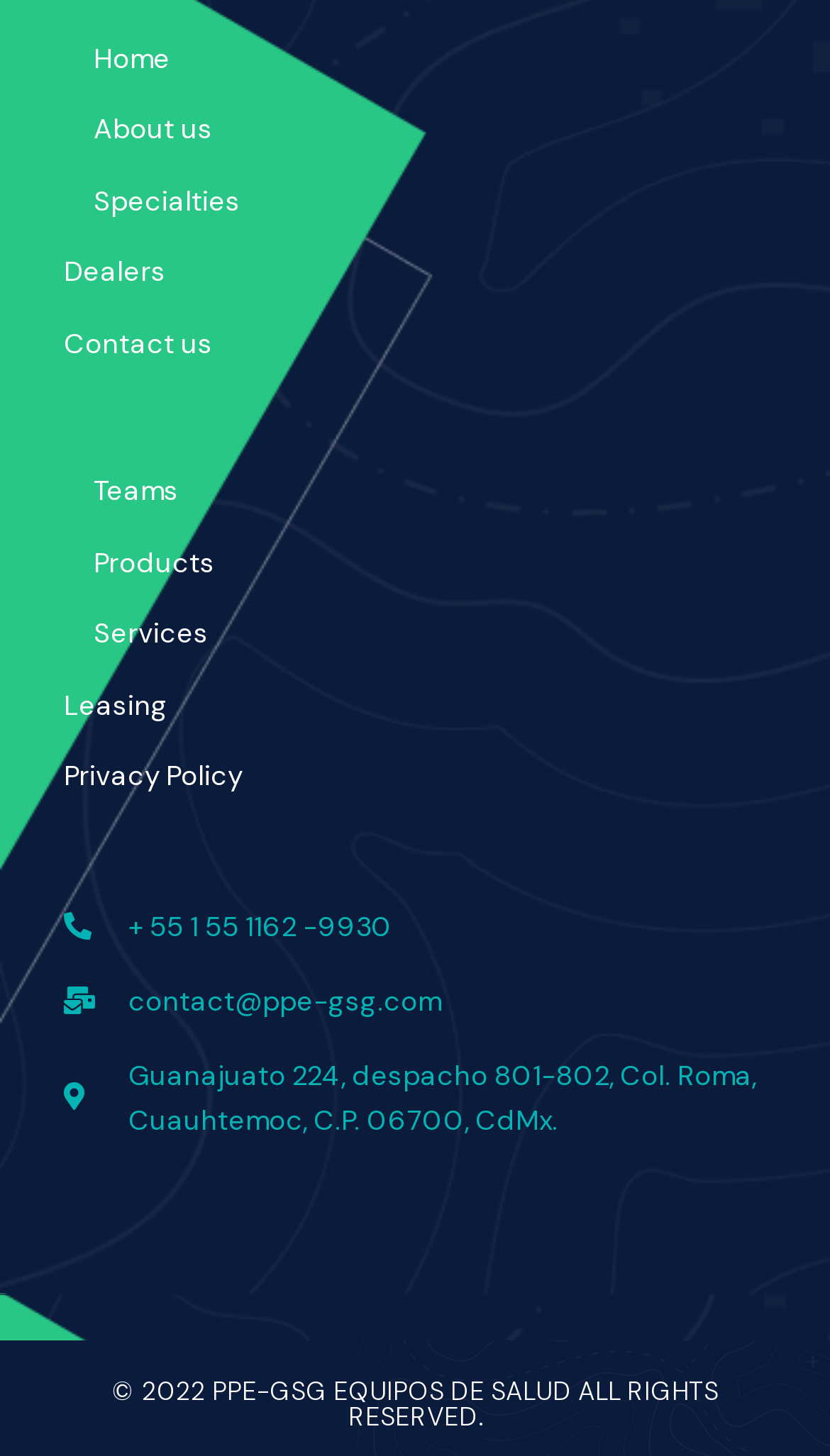Determine the bounding box coordinates of the region that needs to be clicked to achieve the task: "go to home page".

[0.077, 0.026, 0.923, 0.055]